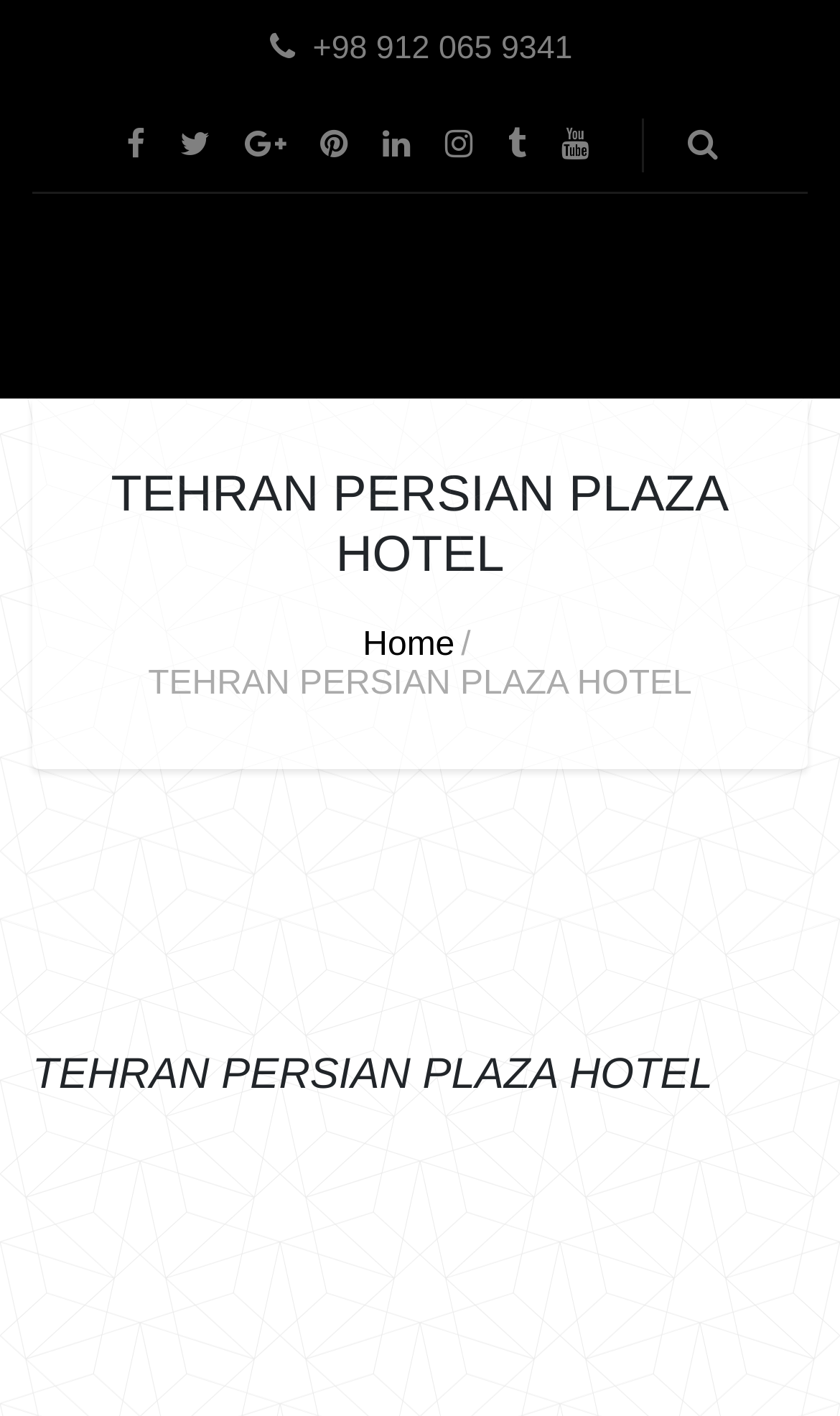Examine the image and give a thorough answer to the following question:
How many social media links are there?

I counted the number of link elements with icons, which are located horizontally next to each other, starting from the left with '' and ending with ''. There are 7 of them.